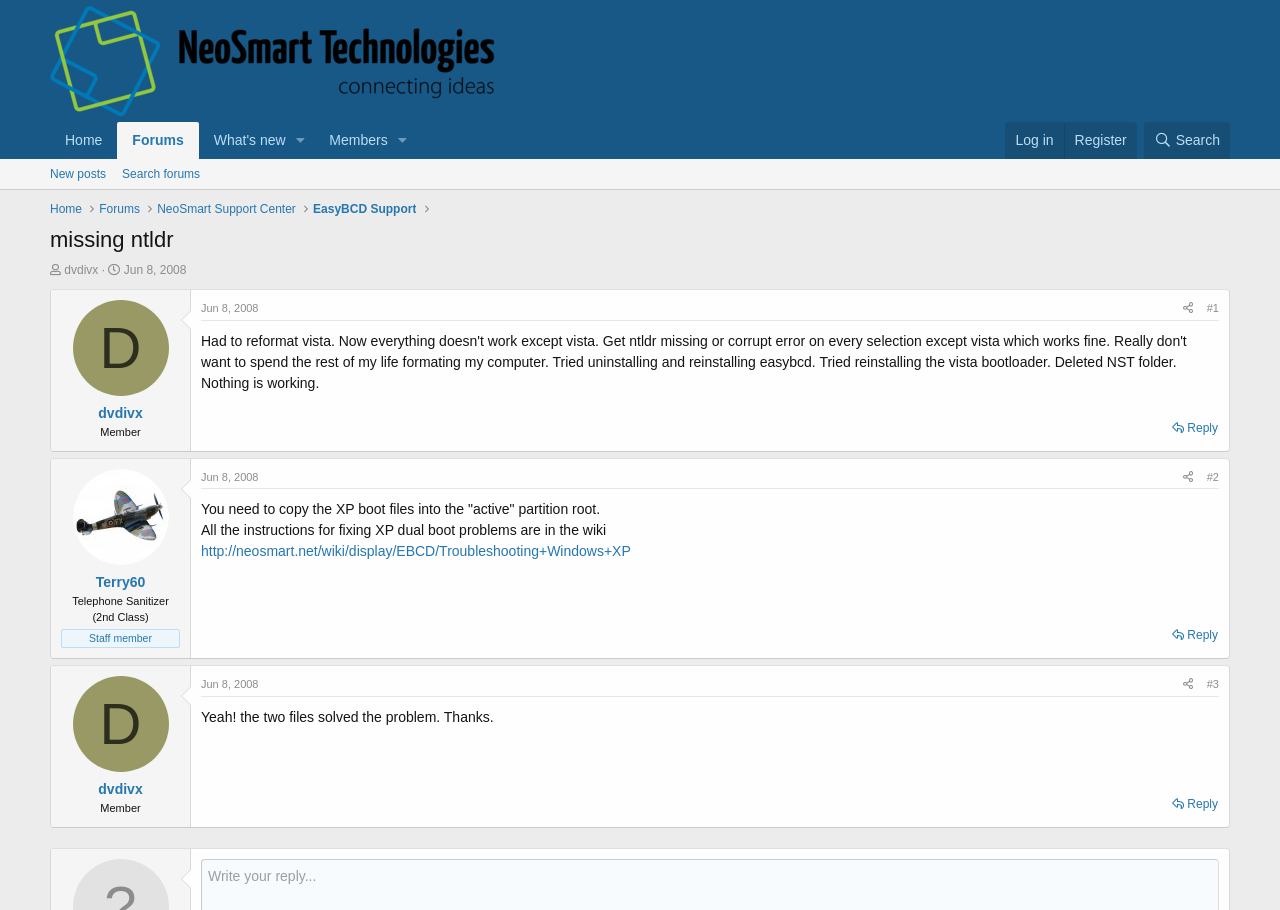How many posts are in this thread?
Please answer the question with as much detail as possible using the screenshot.

I counted the number of articles with a heading that contains a username and a timestamp. There are three such articles, which suggests that there are three posts in this thread.